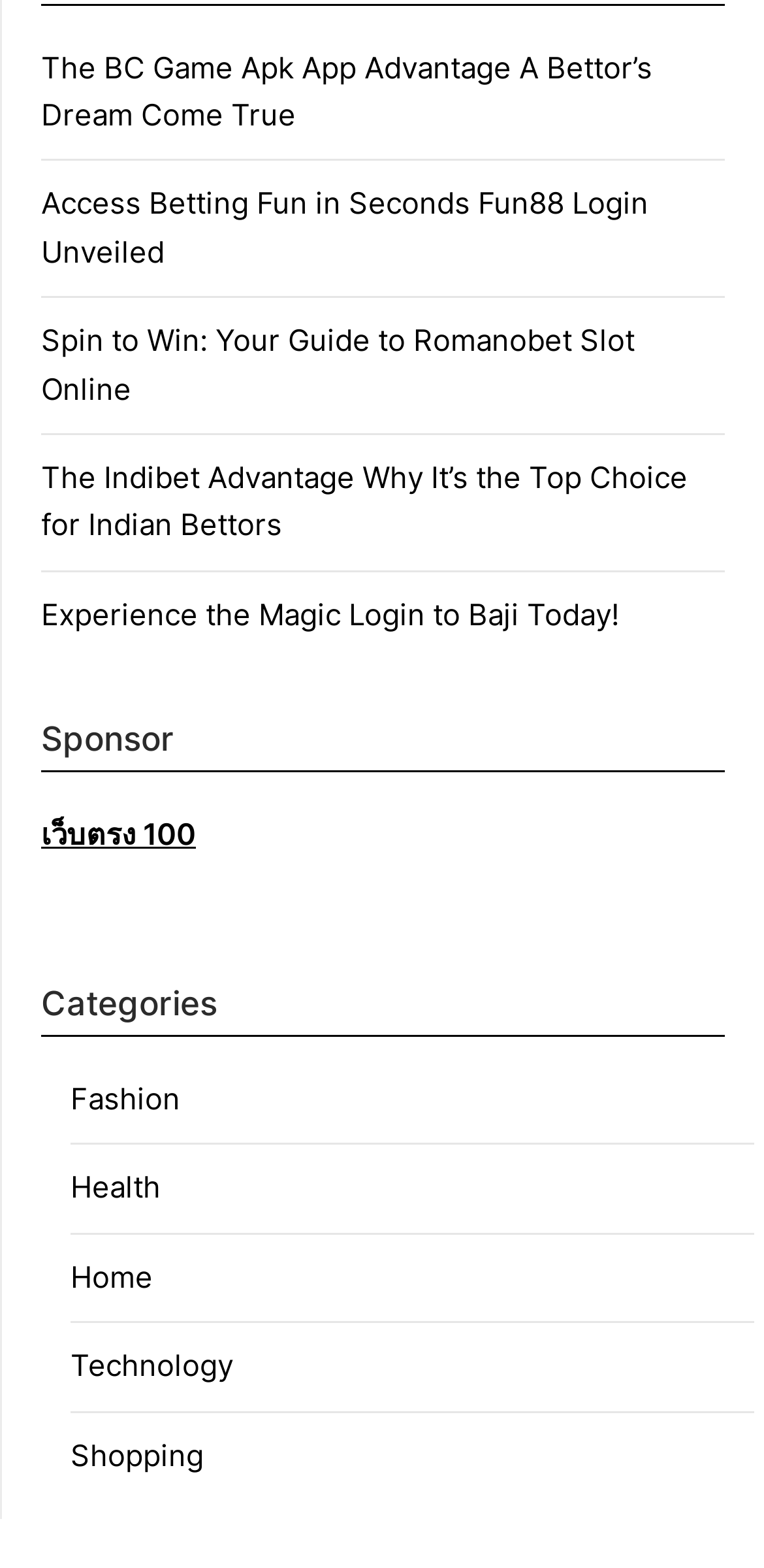Identify the bounding box coordinates for the element you need to click to achieve the following task: "Read about 'Spin to Win: Your Guide to Romanobet Slot Online'". Provide the bounding box coordinates as four float numbers between 0 and 1, in the form [left, top, right, bottom].

[0.054, 0.205, 0.831, 0.259]